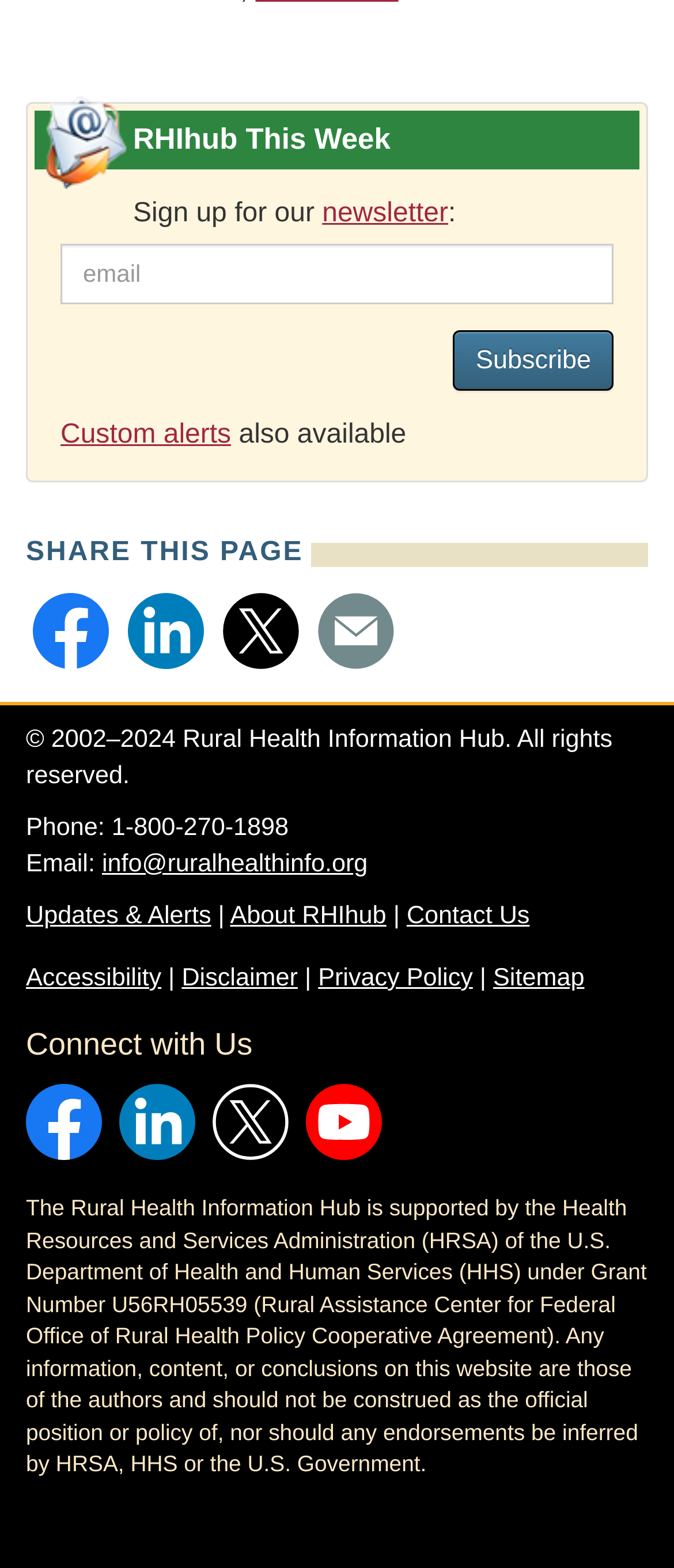Please determine the bounding box coordinates of the element to click on in order to accomplish the following task: "Sign up for the newsletter". Ensure the coordinates are four float numbers ranging from 0 to 1, i.e., [left, top, right, bottom].

[0.09, 0.155, 0.91, 0.194]